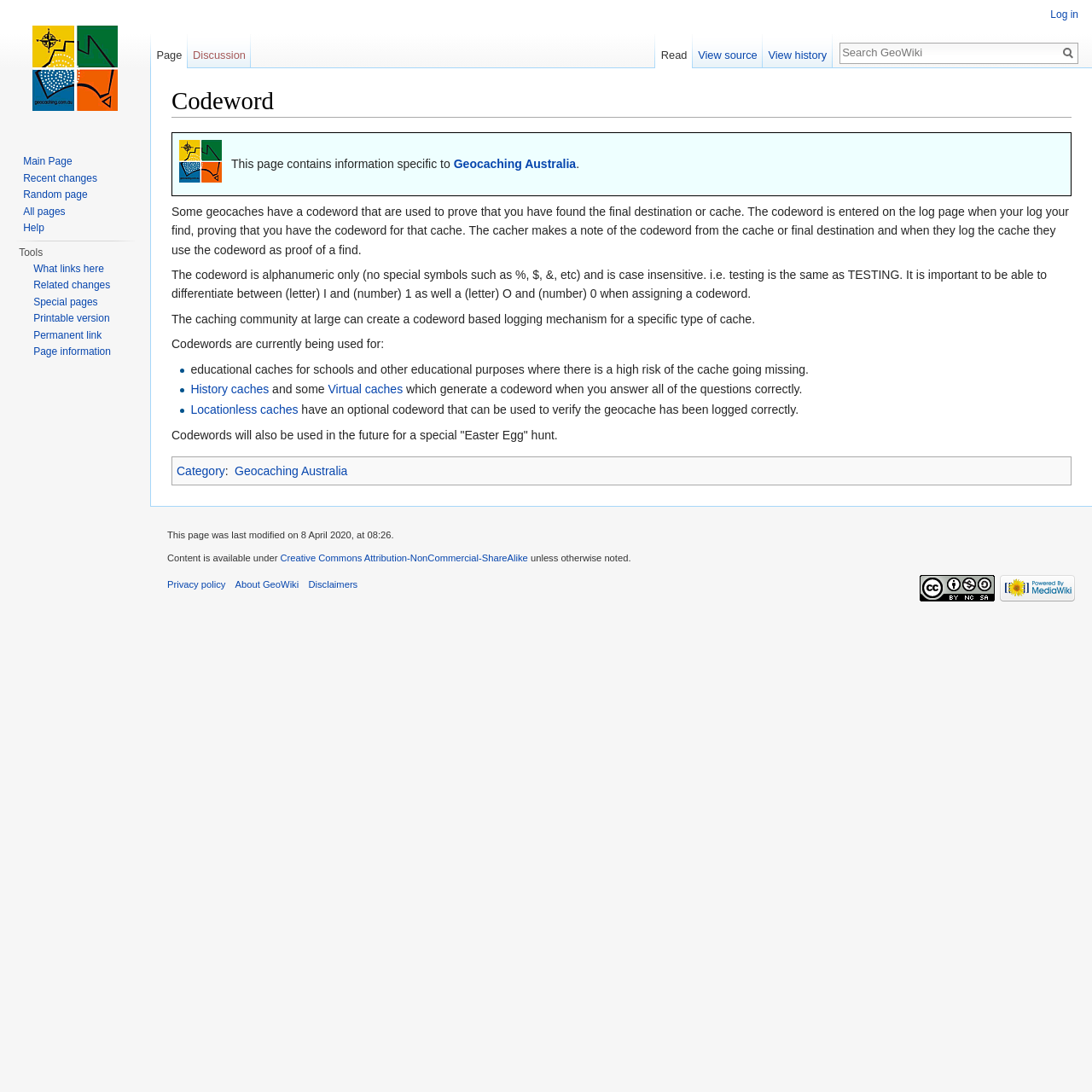Please provide a comprehensive answer to the question based on the screenshot: What is the purpose of a codeword in virtual caches?

The webpage states that virtual caches generate a codeword when all questions are answered correctly. This codeword serves as proof that the geocacher has completed the virtual cache.